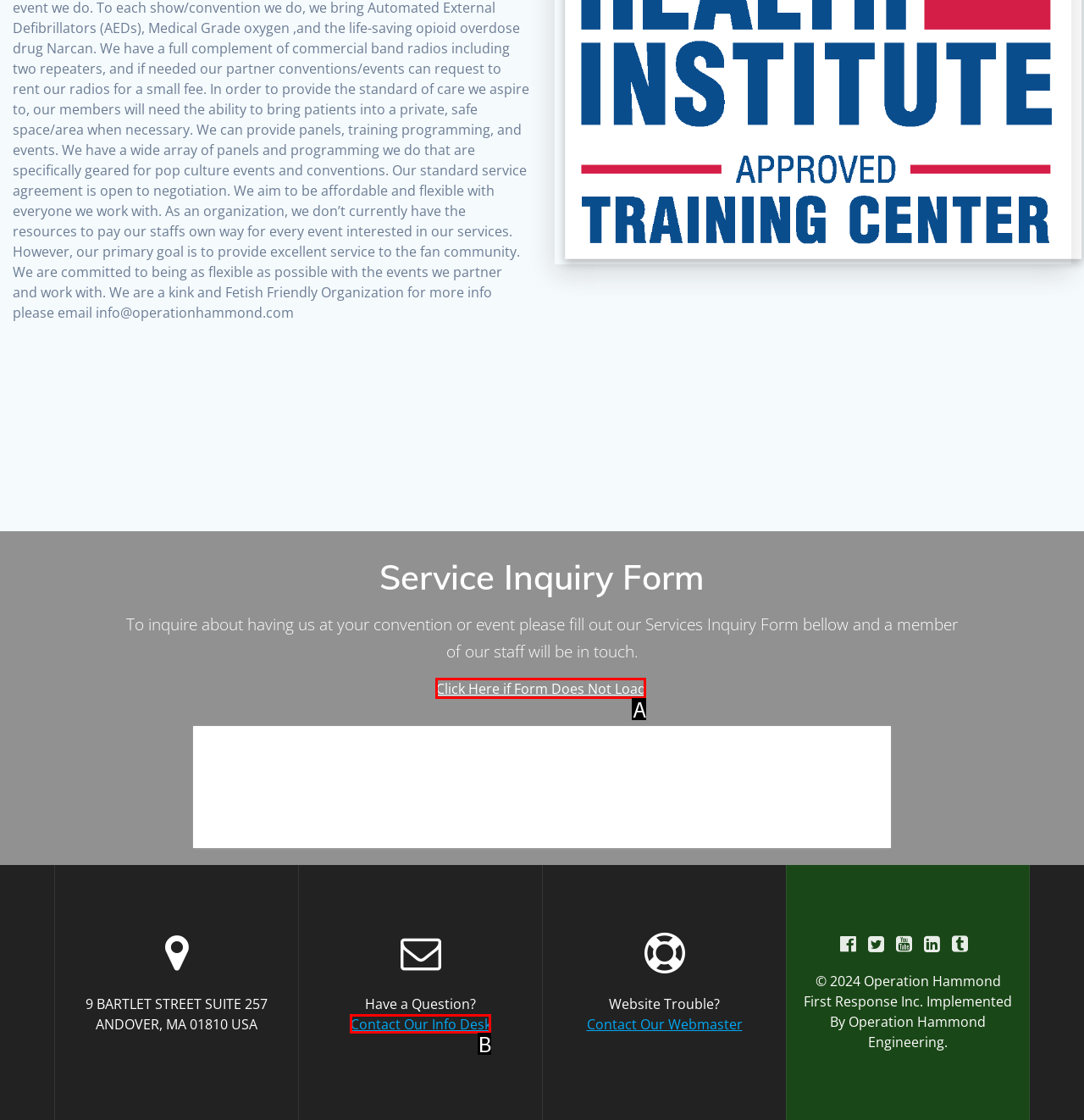Refer to the element description: Contact Our Info Desk and identify the matching HTML element. State your answer with the appropriate letter.

B